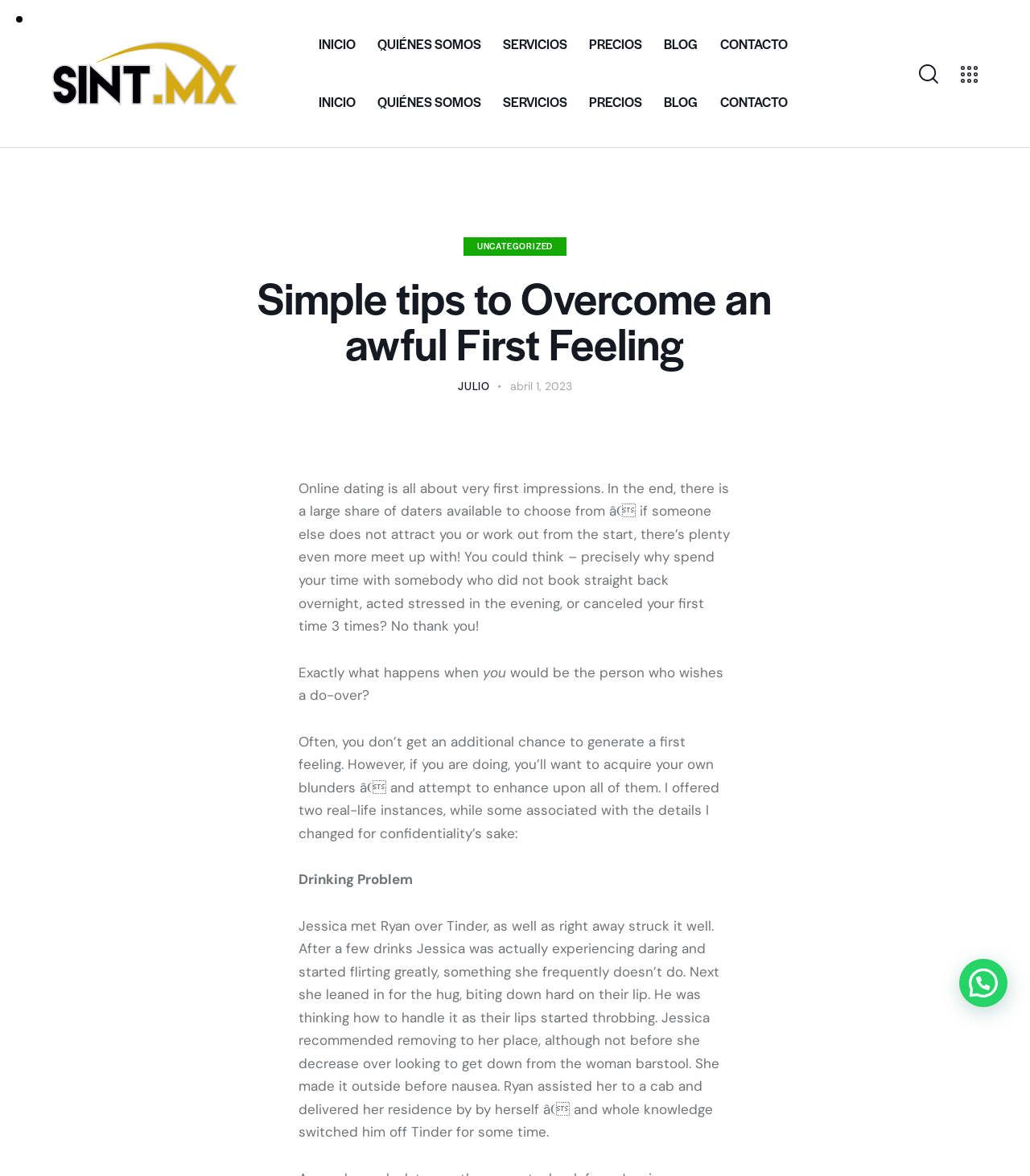What is the name of the person who met Ryan on Tinder? Refer to the image and provide a one-word or short phrase answer.

Jessica